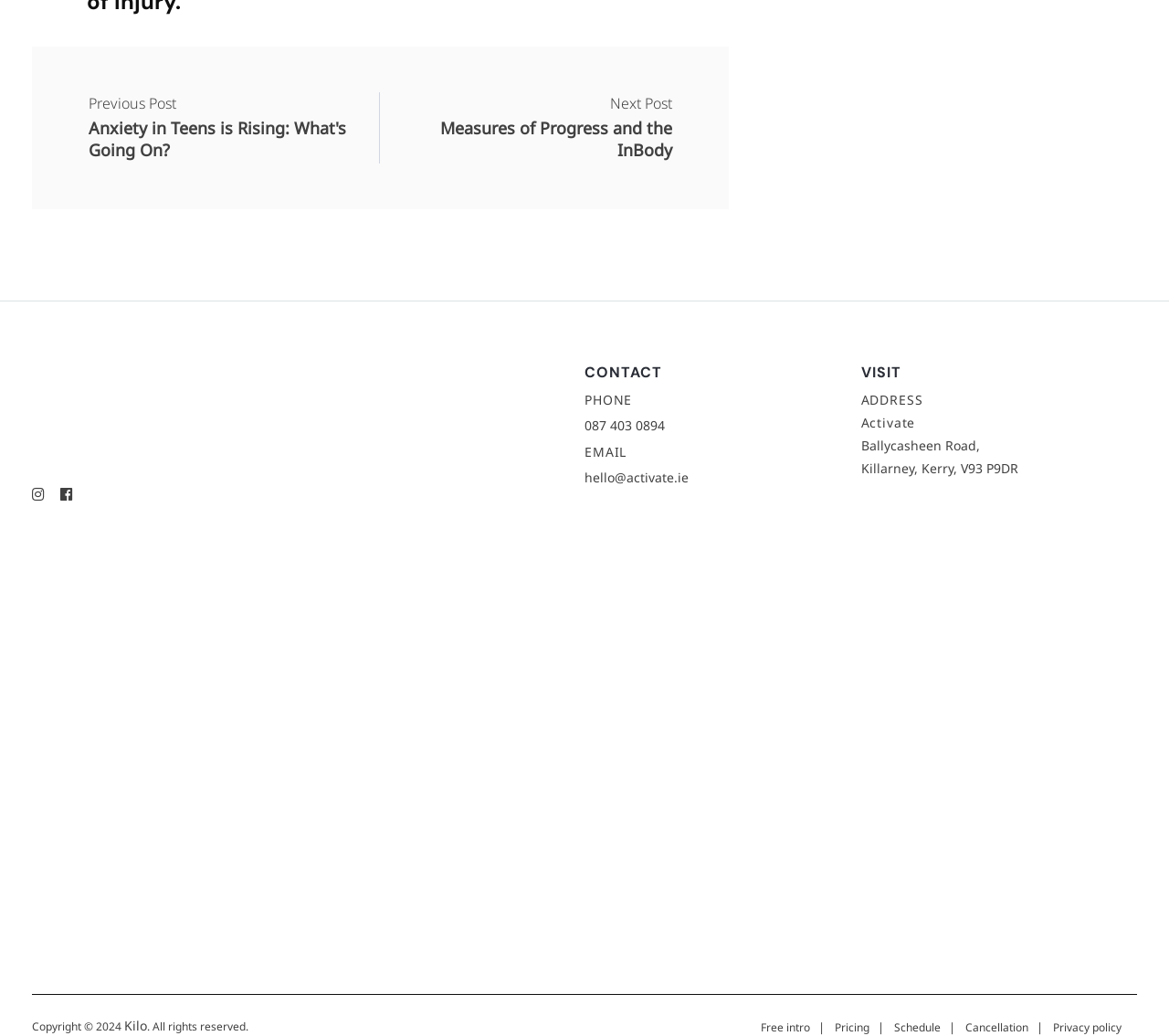Examine the image carefully and respond to the question with a detailed answer: 
What social media platform can be followed?

I found the social media links by looking at the footer, where it says 'Follow us on instagram' and 'Follow us on facebook' as separate links.